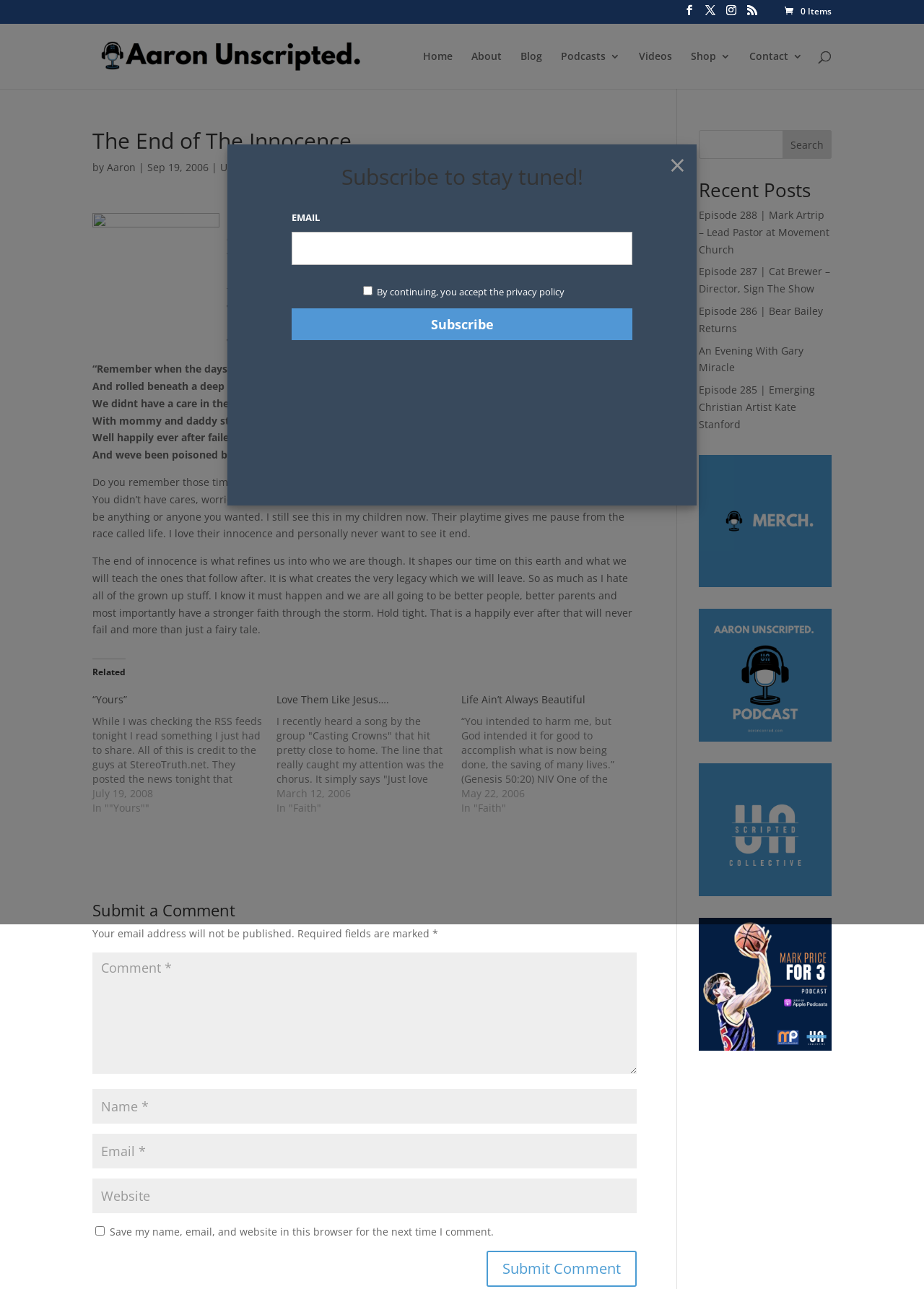Using the format (top-left x, top-left y, bottom-right x, bottom-right y), provide the bounding box coordinates for the described UI element. All values should be floating point numbers between 0 and 1: Aaron

[0.116, 0.124, 0.147, 0.135]